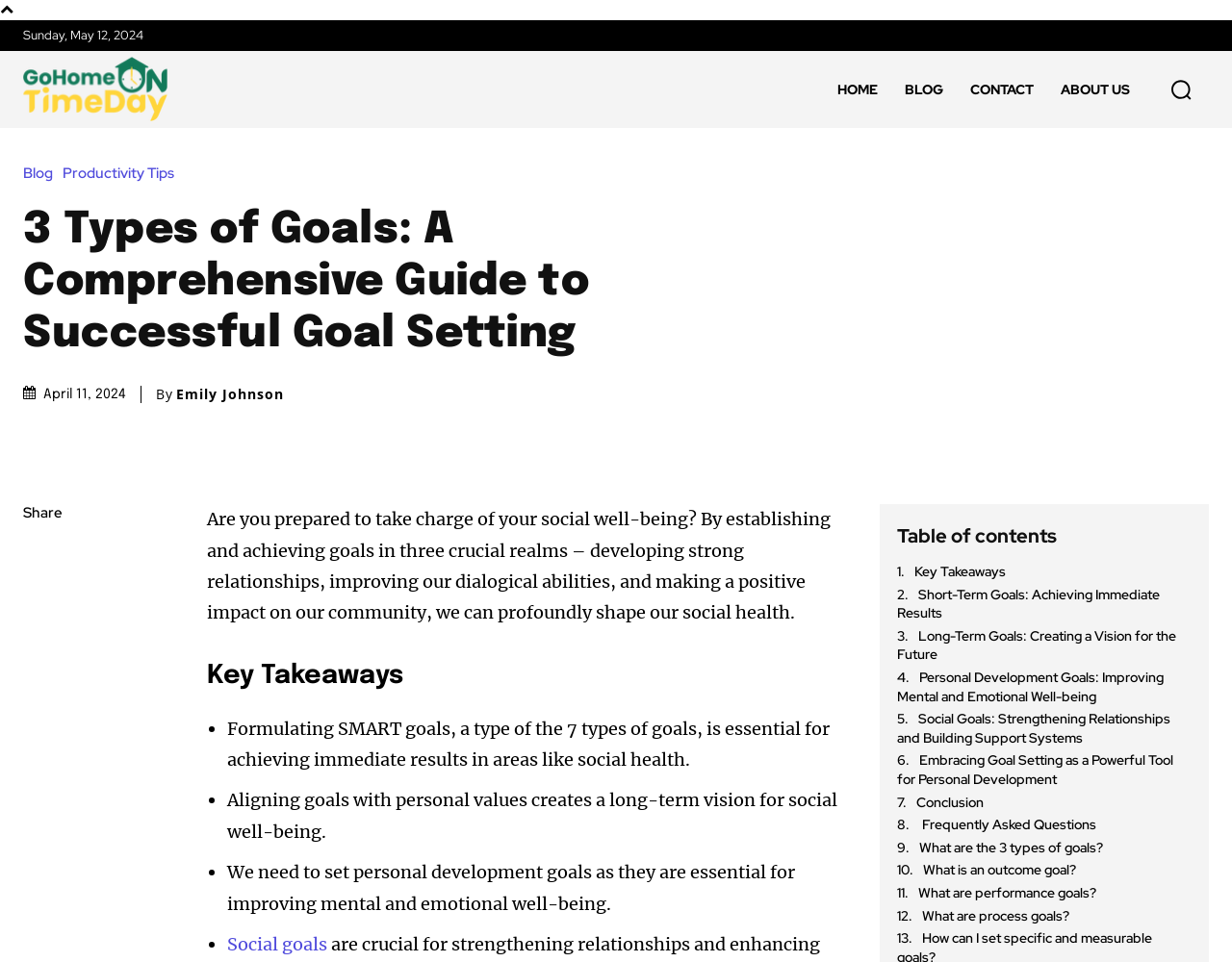What are the three crucial realms of social well-being?
Based on the image, please offer an in-depth response to the question.

I found the three crucial realms of social well-being by reading the StaticText element with the text 'Are you prepared to take charge of your social well-being? By establishing and achieving goals in three crucial realms – developing strong relationships, improving our dialogical abilities, and making a positive impact on our community, we can profoundly shape our social health.' which is located in the middle of the webpage.